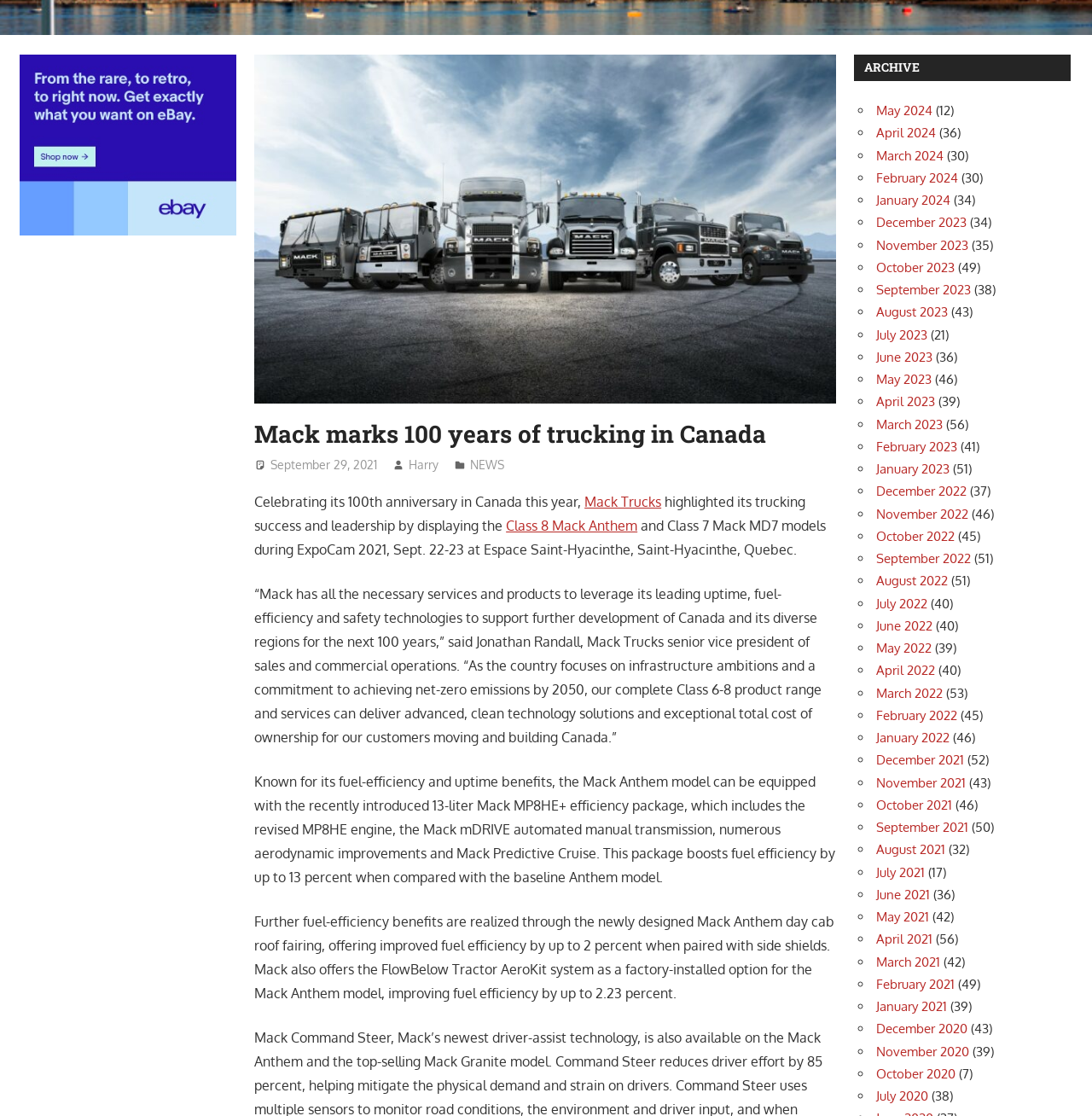Using the element description NEWS, predict the bounding box coordinates for the UI element. Provide the coordinates in (top-left x, top-left y, bottom-right x, bottom-right y) format with values ranging from 0 to 1.

[0.43, 0.41, 0.462, 0.423]